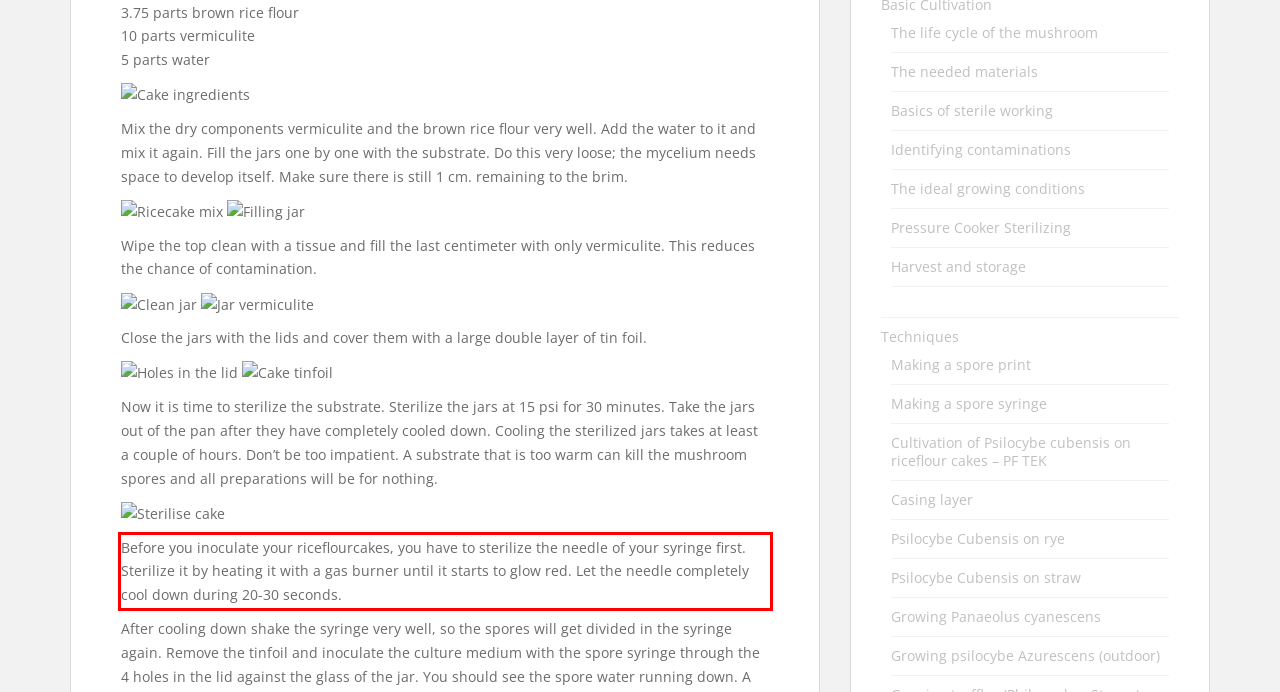Please examine the webpage screenshot containing a red bounding box and use OCR to recognize and output the text inside the red bounding box.

Before you inoculate your riceflourcakes, you have to sterilize the needle of your syringe first. Sterilize it by heating it with a gas burner until it starts to glow red. Let the needle completely cool down during 20-30 seconds.